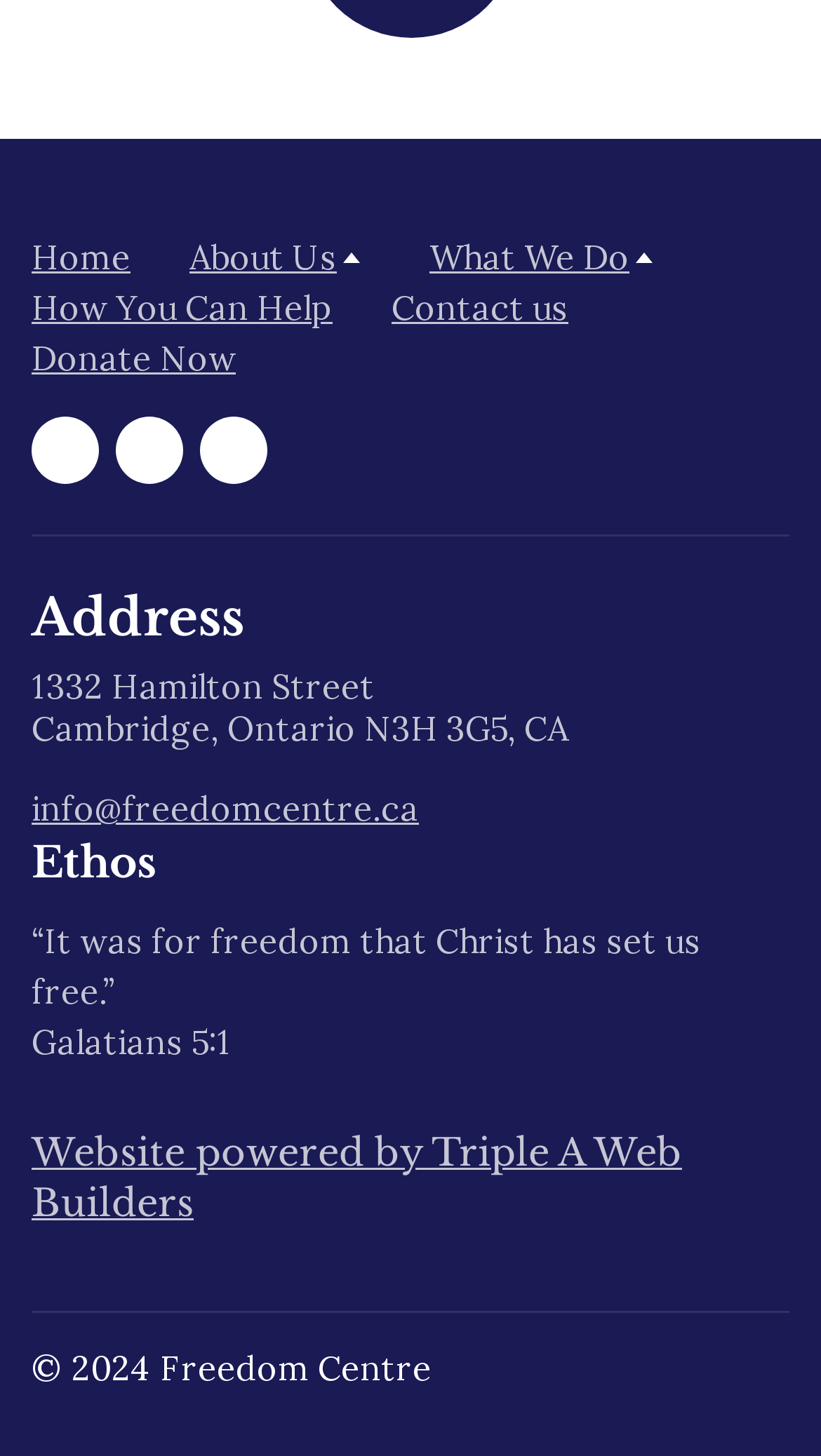Please find the bounding box coordinates of the element that you should click to achieve the following instruction: "Learn more about 'What We Do'". The coordinates should be presented as four float numbers between 0 and 1: [left, top, right, bottom].

[0.523, 0.162, 0.808, 0.19]